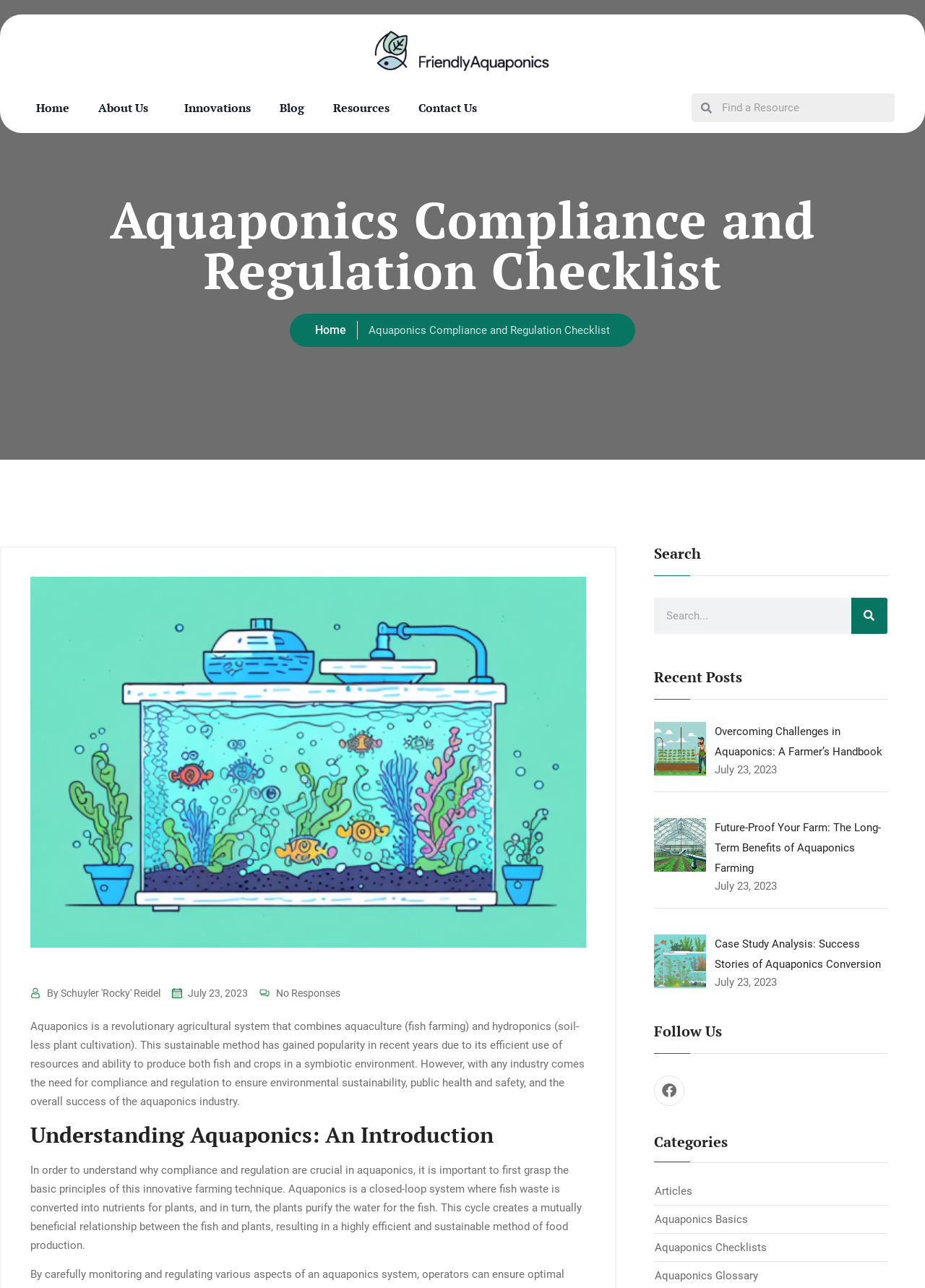Predict the bounding box of the UI element based on the description: "Aquaponics Basics". The coordinates should be four float numbers between 0 and 1, formatted as [left, top, right, bottom].

[0.708, 0.942, 0.809, 0.952]